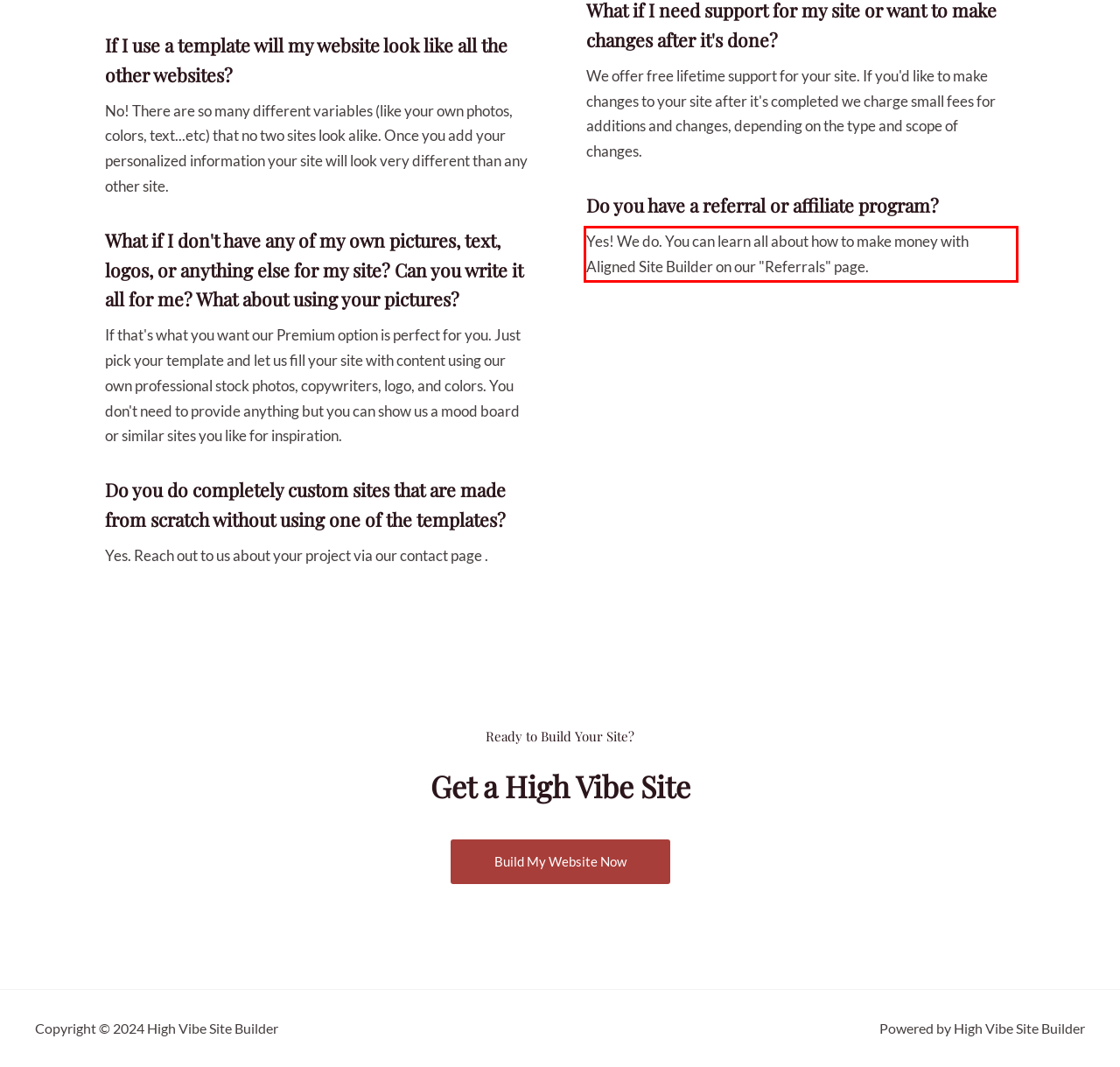Identify the text inside the red bounding box in the provided webpage screenshot and transcribe it.

Yes! We do. You can learn all about how to make money with Aligned Site Builder on our "Referrals" page.